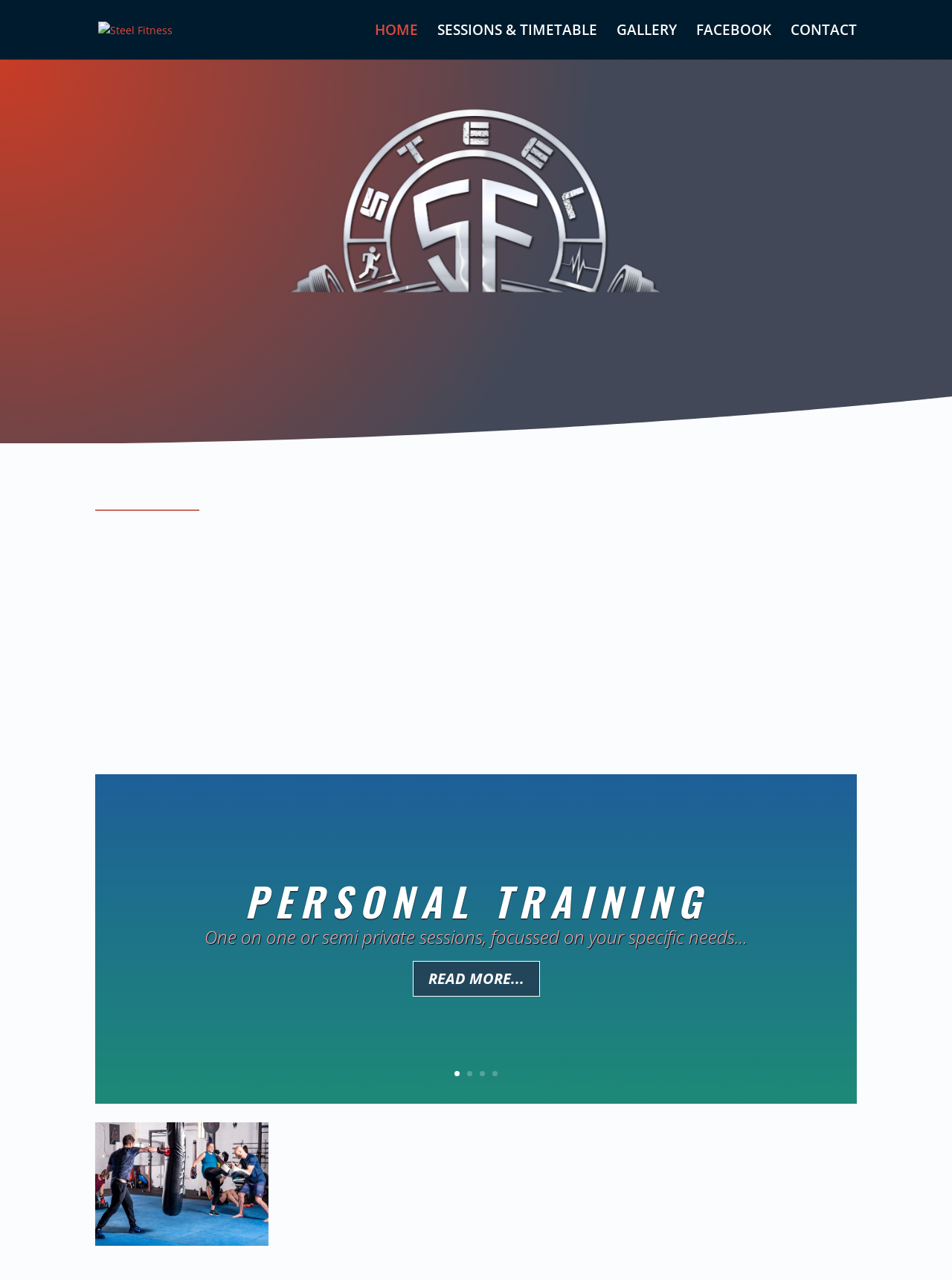Given the description of a UI element: "CONTACT", identify the bounding box coordinates of the matching element in the webpage screenshot.

[0.83, 0.019, 0.9, 0.046]